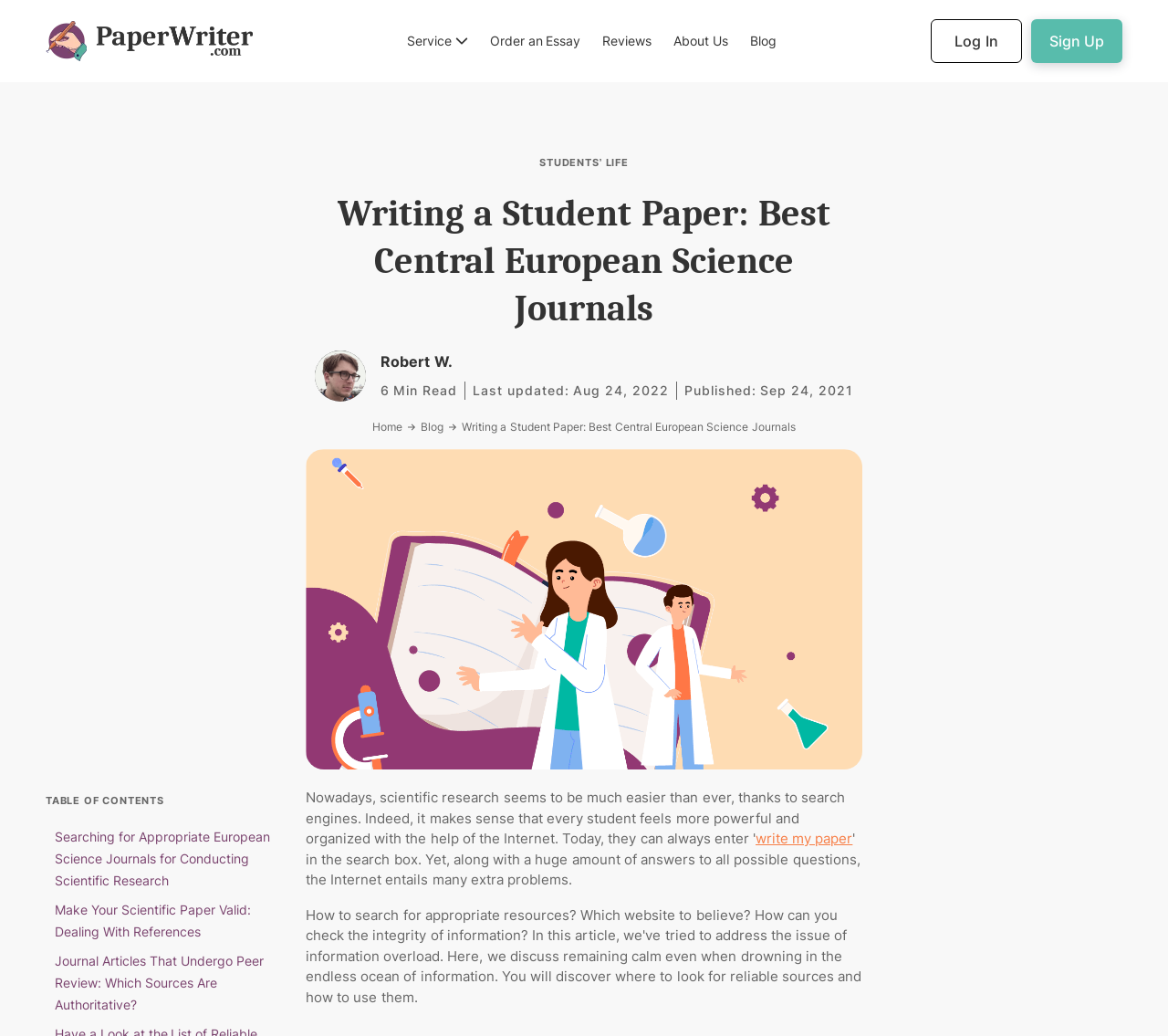What is the topic of the article?
Based on the image, answer the question in a detailed manner.

I found the answer by reading the heading 'Writing a Student Paper: Best Central European Science Journals' which is prominently displayed on the webpage.